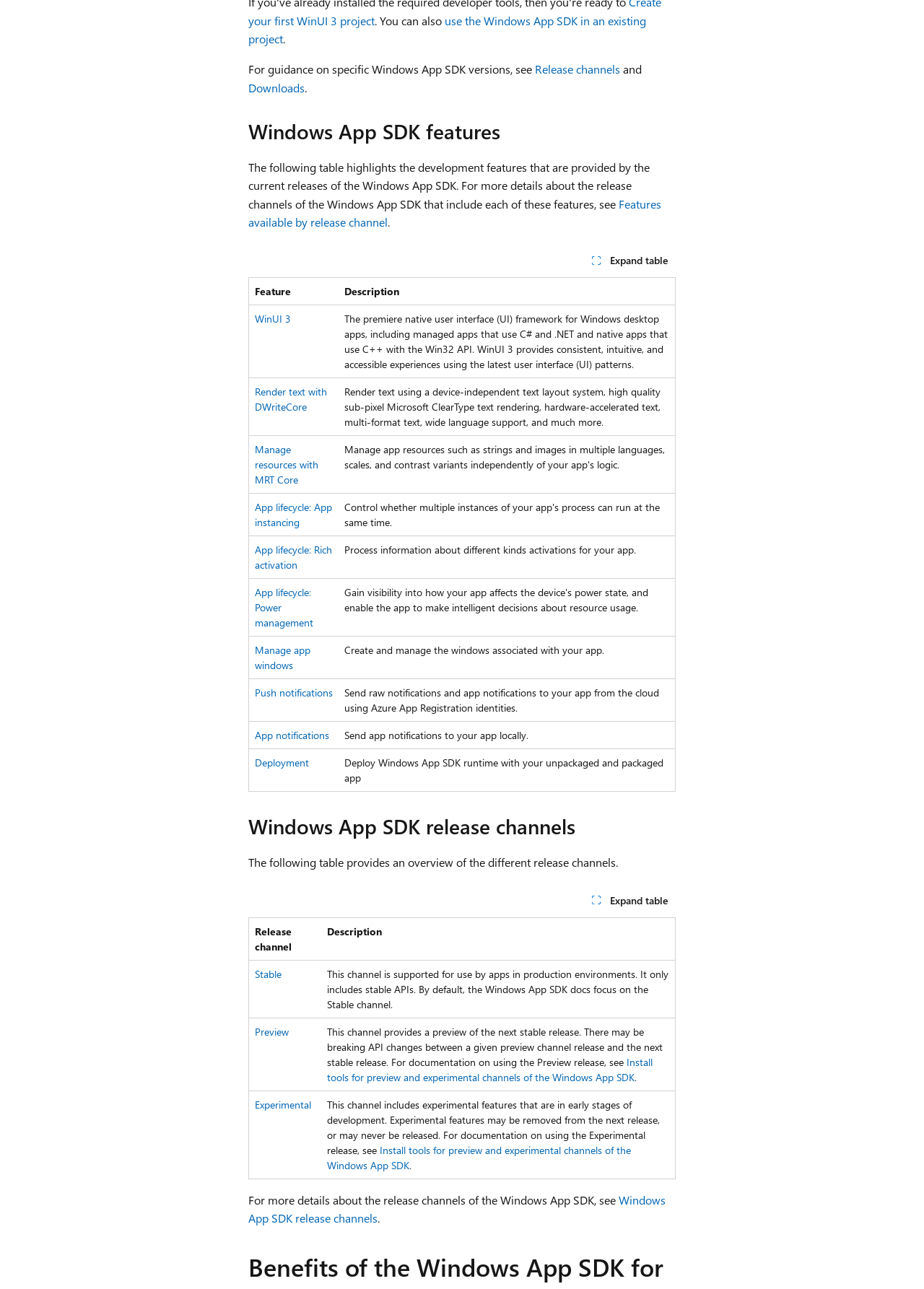What is the Windows App SDK?
Provide a one-word or short-phrase answer based on the image.

Native user interface framework